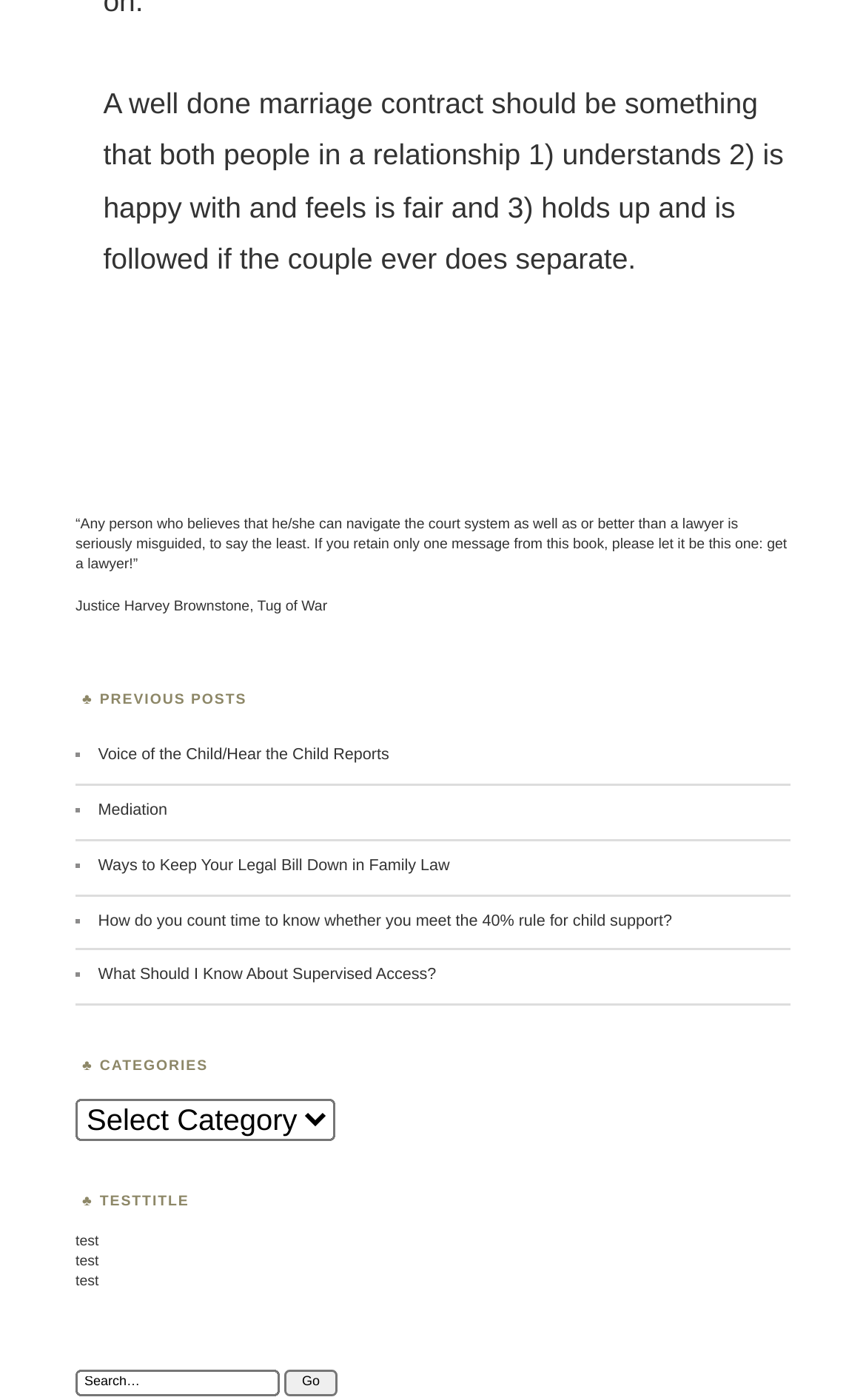Using the provided description Mediation, find the bounding box coordinates for the UI element. Provide the coordinates in (top-left x, top-left y, bottom-right x, bottom-right y) format, ensuring all values are between 0 and 1.

[0.113, 0.571, 0.193, 0.585]